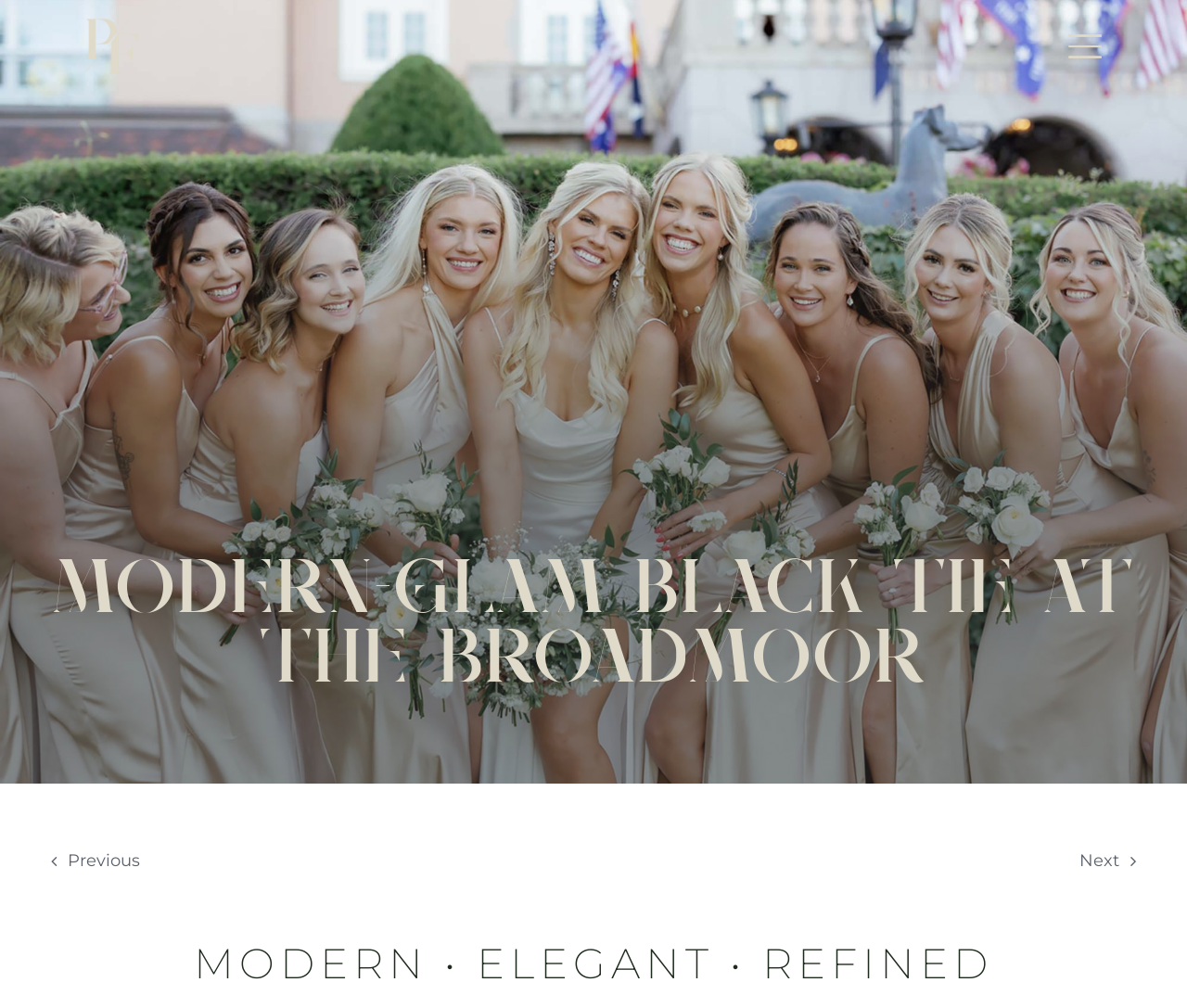Respond with a single word or phrase to the following question: What is the name of the venue mentioned on the webpage?

The Broadmoor